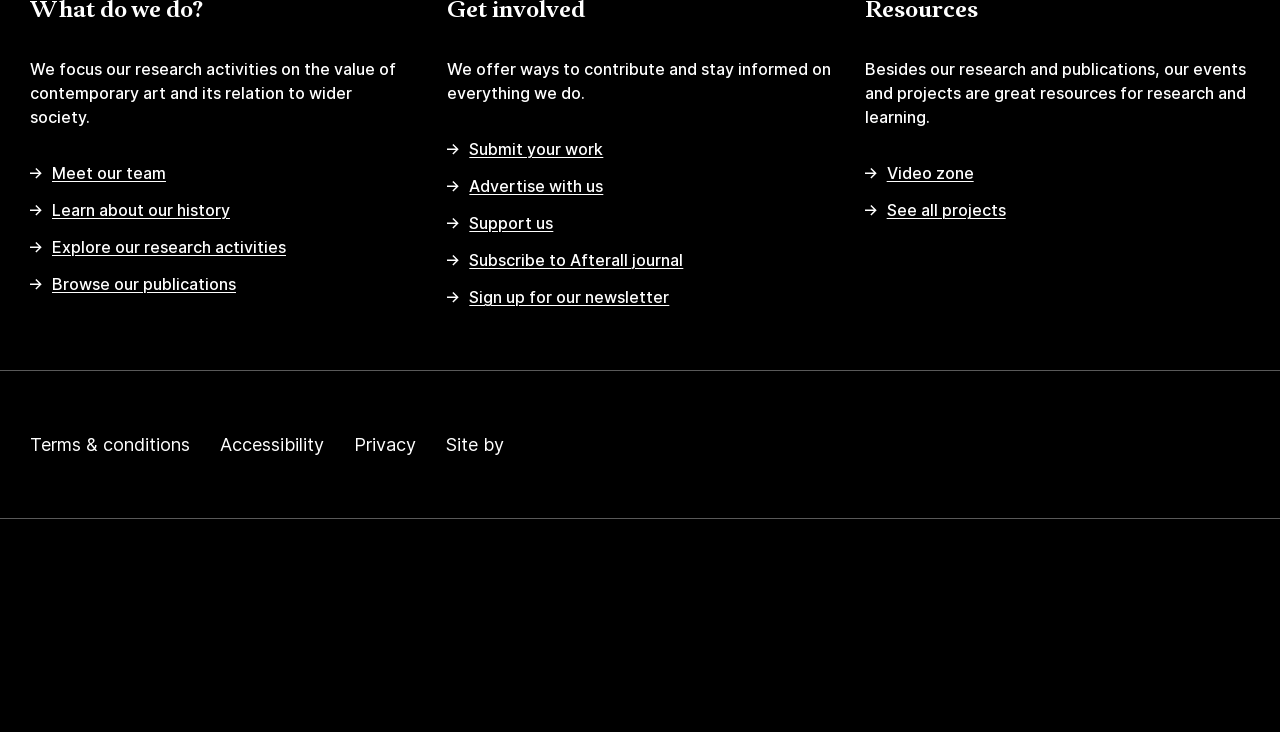How many links are available in the 'Meet our team' section?
Provide a concise answer using a single word or phrase based on the image.

1